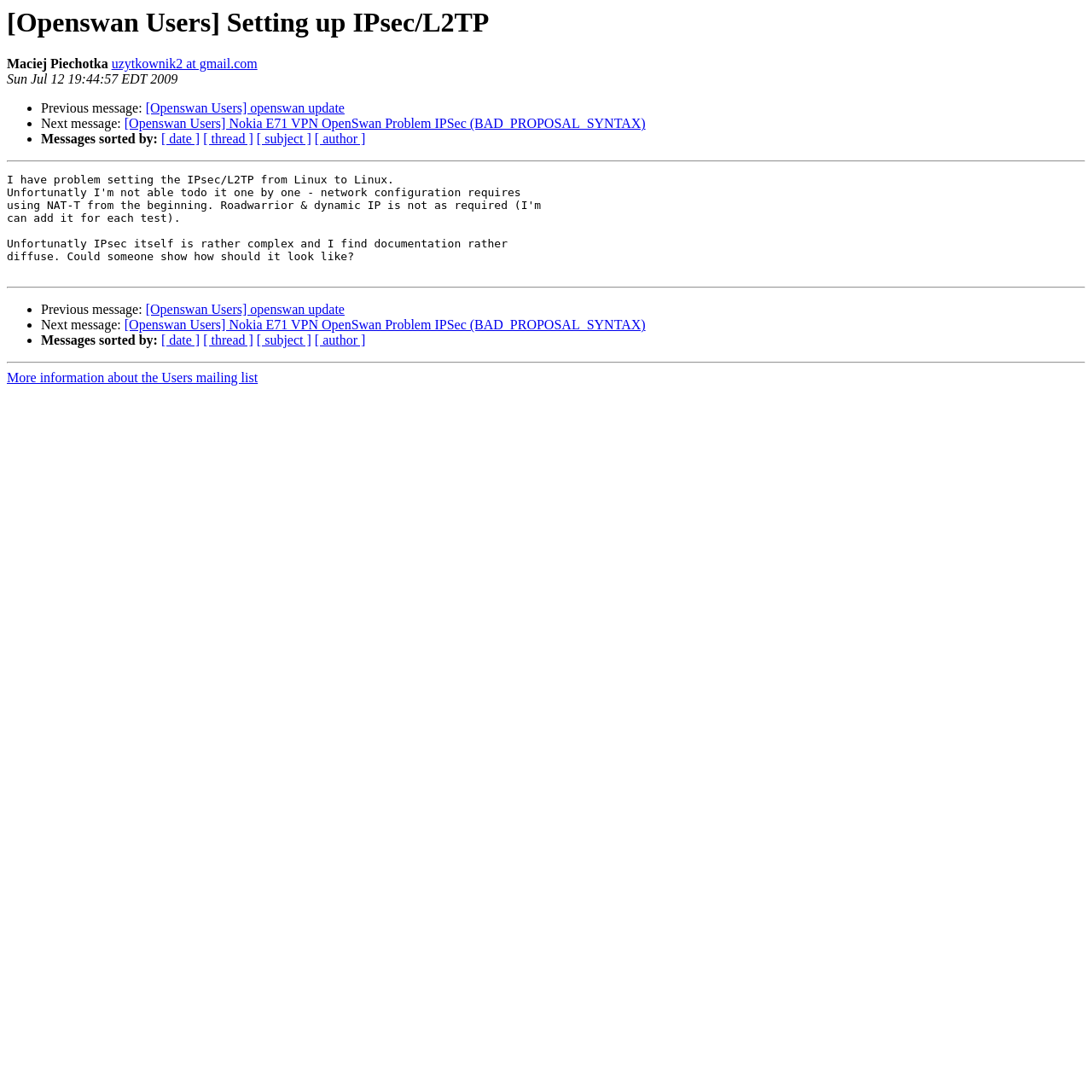What is the subject of the previous message?
Using the information from the image, answer the question thoroughly.

The subject of the previous message is 'openswan update', which is indicated by the link element '[Openswan Users] openswan update' with bounding box coordinates [0.133, 0.093, 0.316, 0.106].